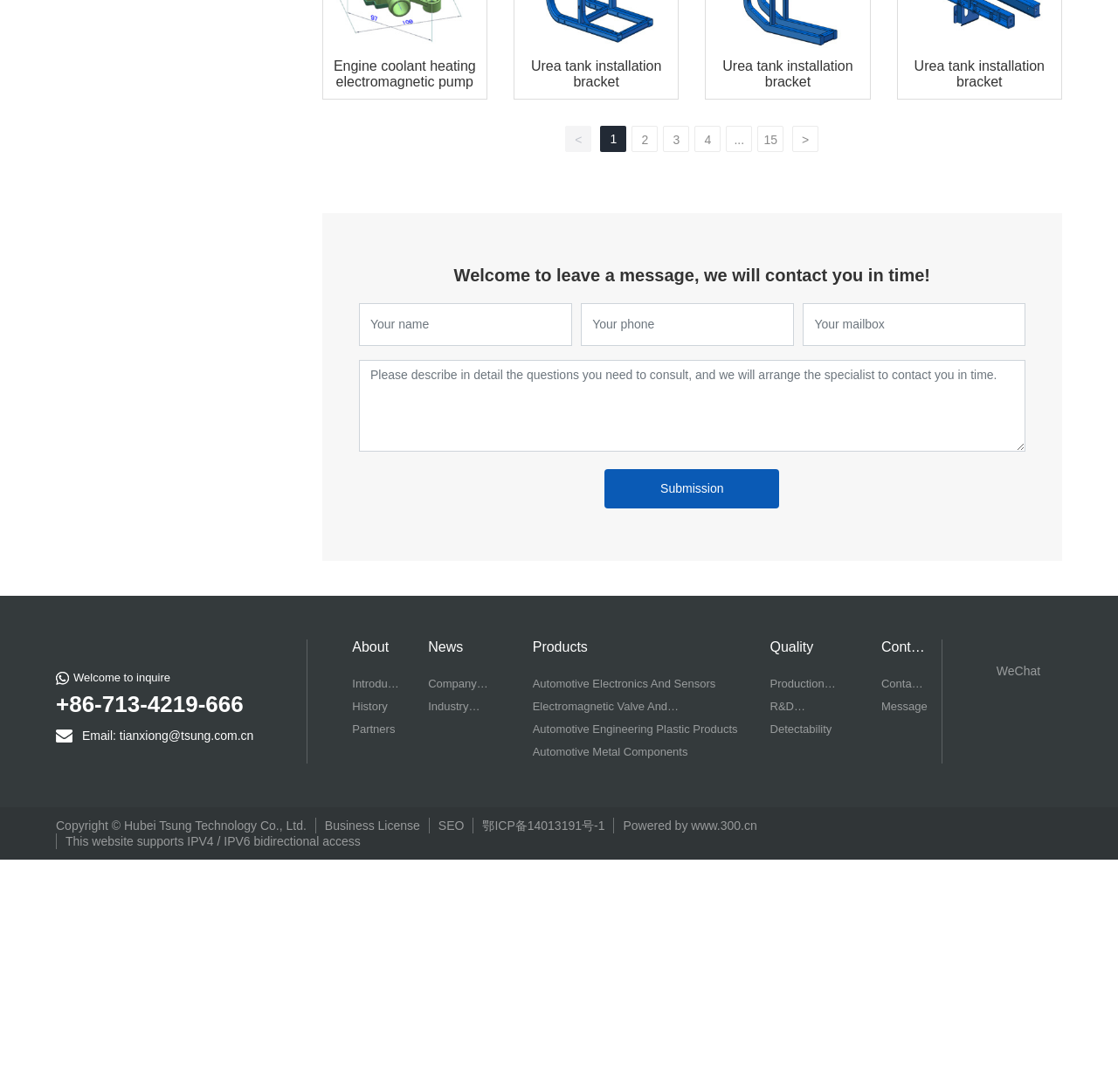Please locate the bounding box coordinates of the element that should be clicked to complete the given instruction: "Click on the 'About' link".

[0.315, 0.586, 0.36, 0.6]